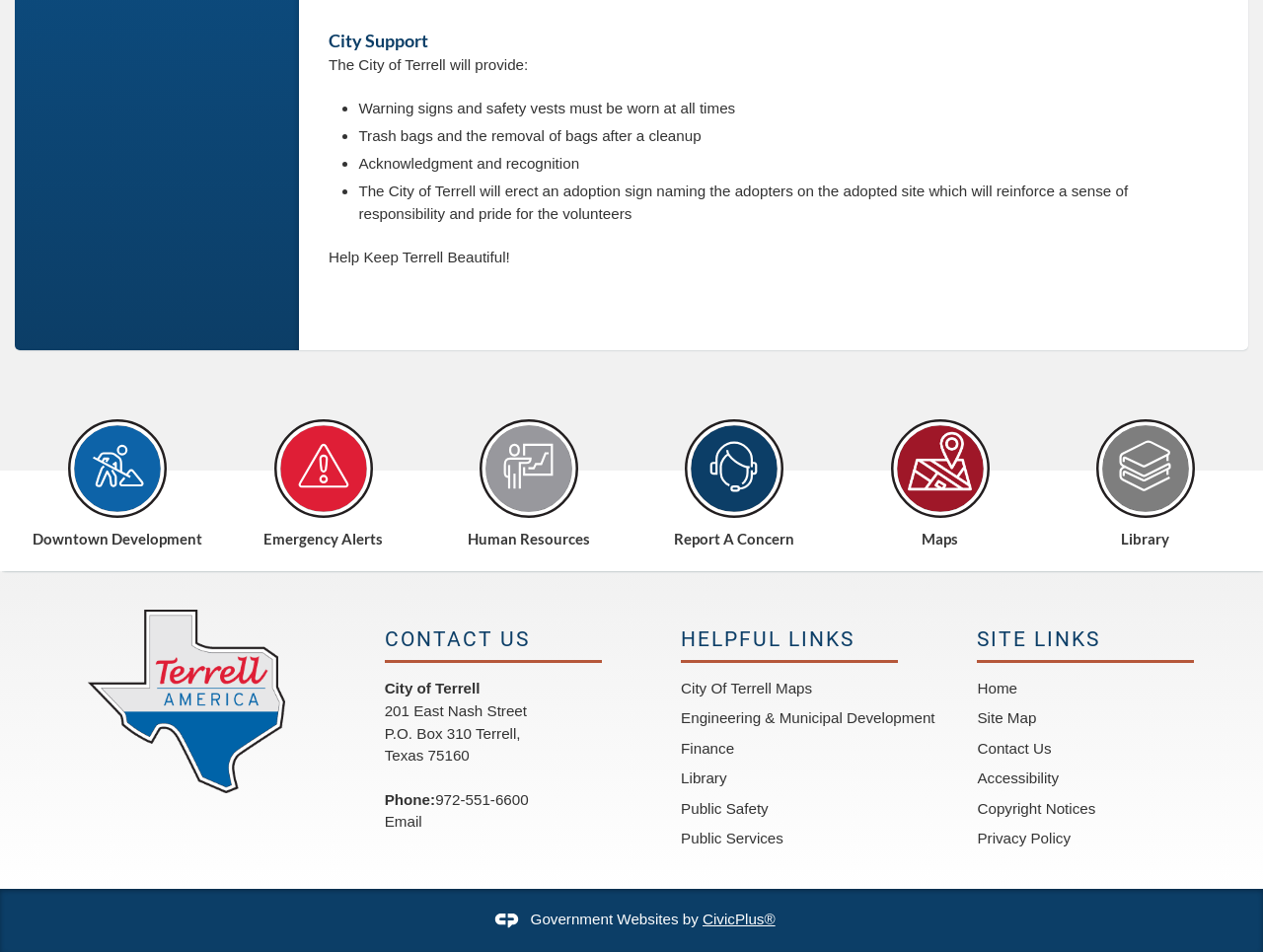Find the bounding box coordinates of the clickable area required to complete the following action: "Contact the City of Terrell".

[0.304, 0.831, 0.419, 0.848]